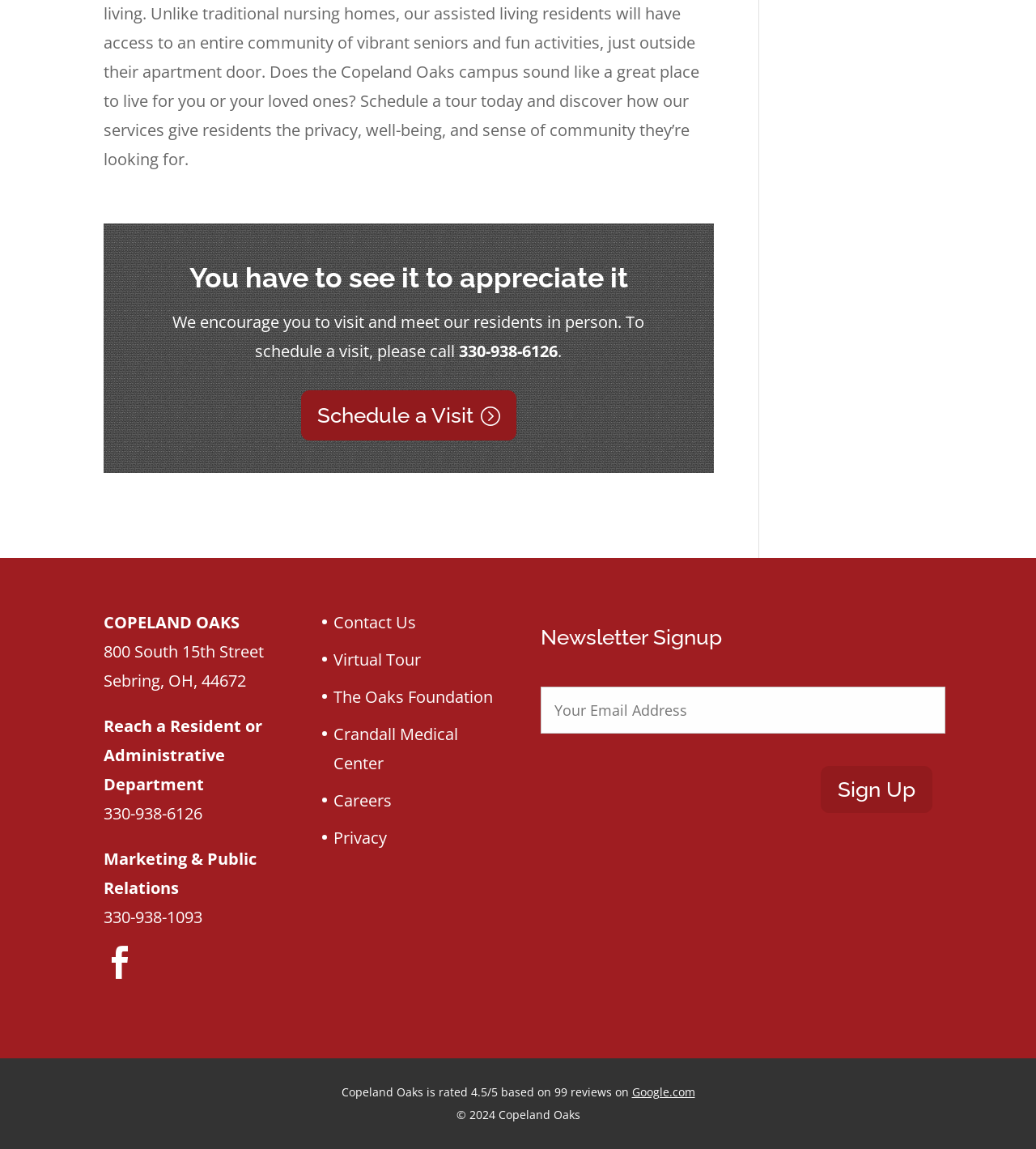What is the name of the foundation mentioned on the webpage?
Please respond to the question with as much detail as possible.

I found the name of the foundation by looking at the link 'The Oaks Foundation' which is located among other links at the bottom of the webpage.